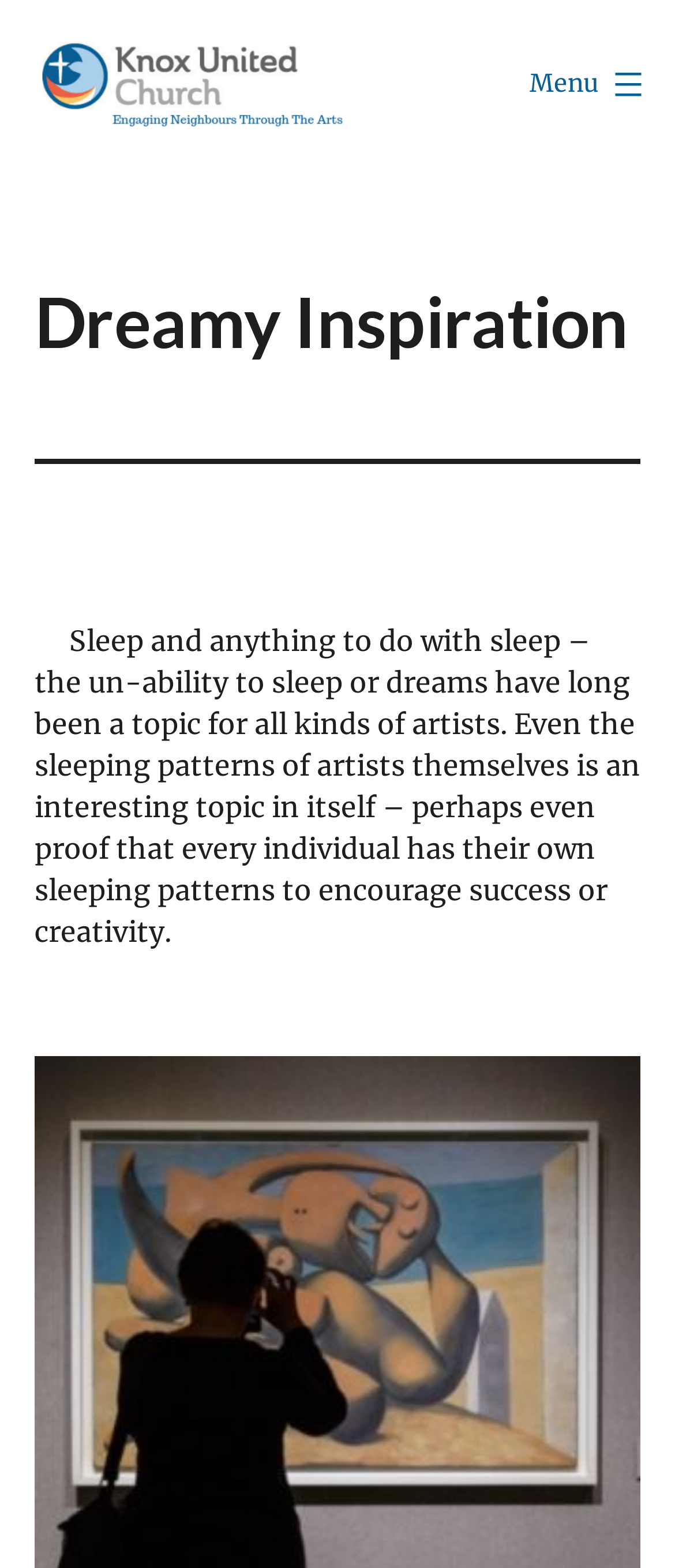Please give a one-word or short phrase response to the following question: 
What is the logo of Knox Vancouver?

Knox United Church Vancouver BC Logo